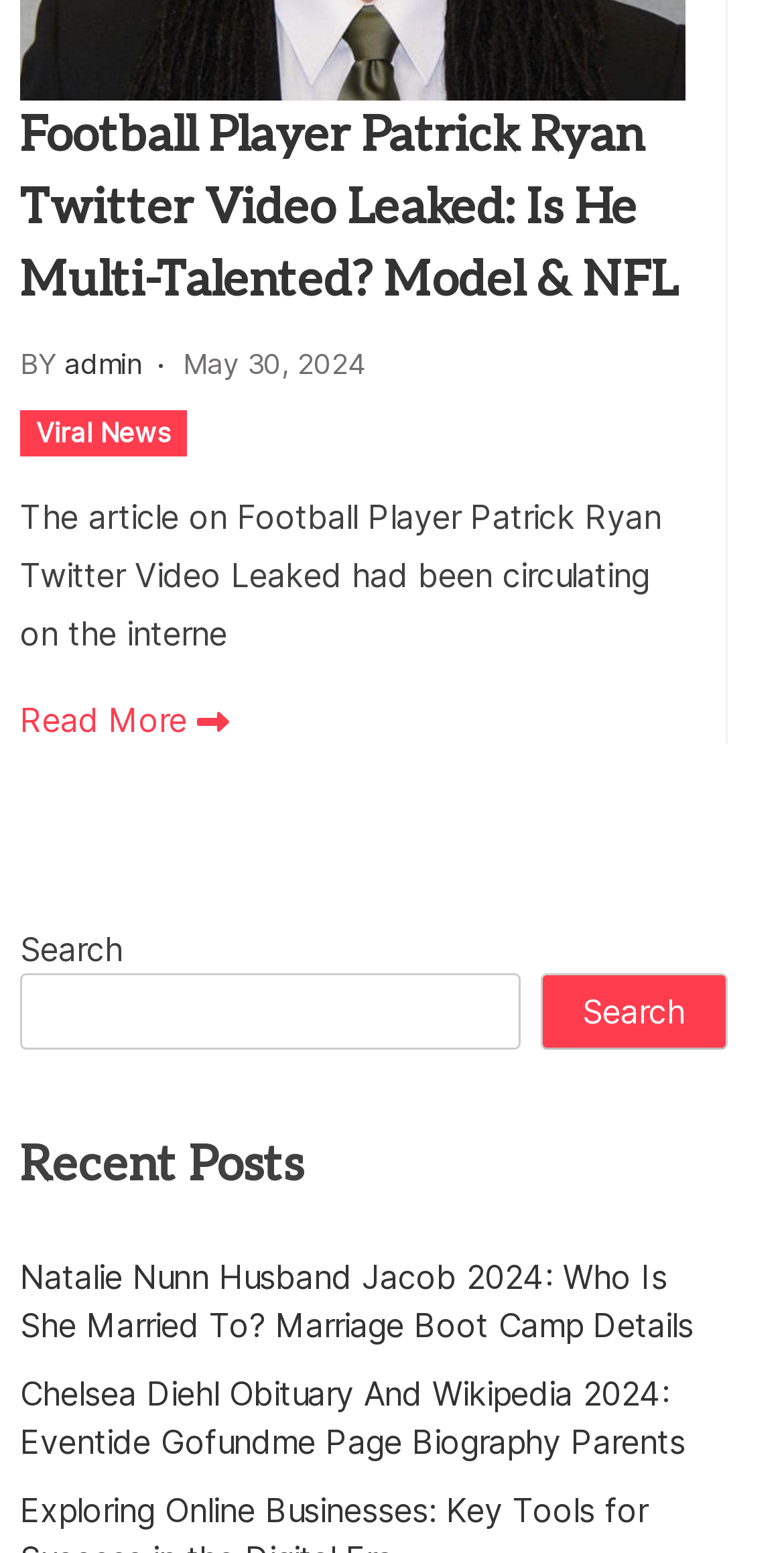Find the bounding box coordinates for the area you need to click to carry out the instruction: "Read more about Football Player Patrick Ryan Twitter Video Leaked". The coordinates should be four float numbers between 0 and 1, indicated as [left, top, right, bottom].

[0.026, 0.448, 0.292, 0.479]